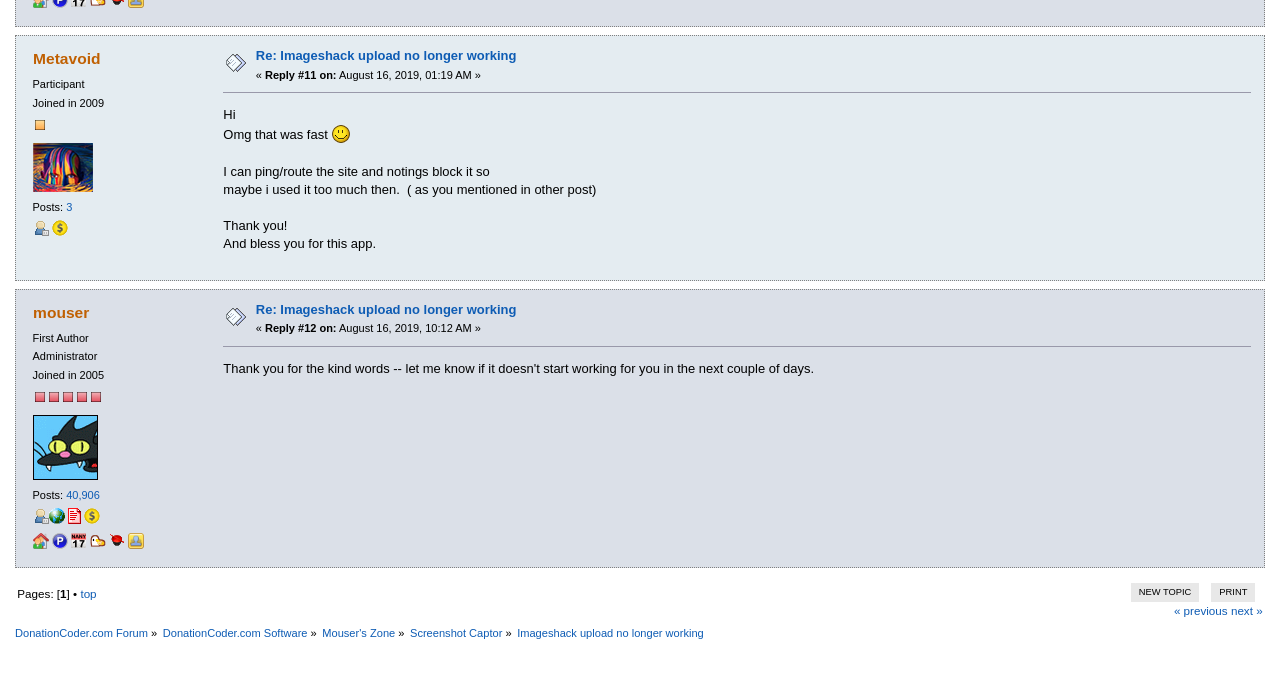What is the name of the software zone mentioned on the webpage?
Please answer the question with as much detail as possible using the screenshot.

I found the answer by looking at the links on the webpage, which mention 'Mouser's Software Zone on DonationCoder.com'.